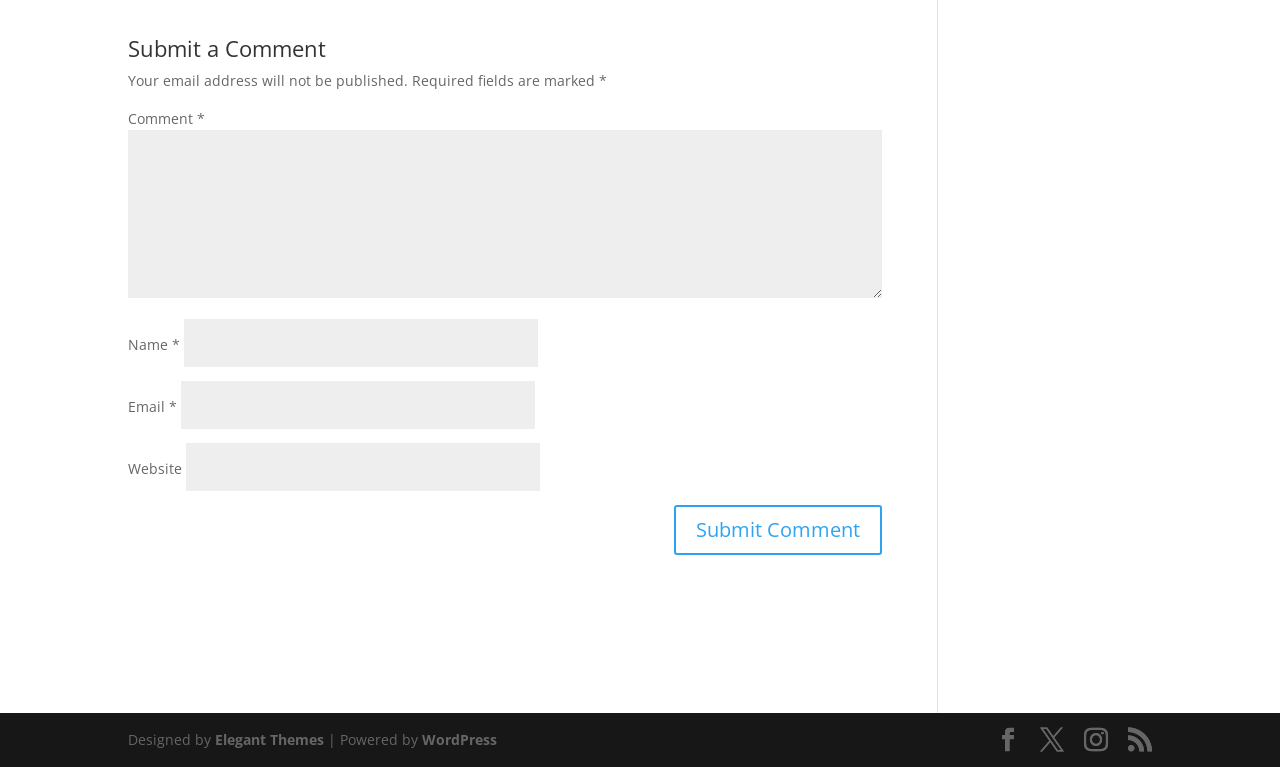Please mark the clickable region by giving the bounding box coordinates needed to complete this instruction: "Submit a comment".

[0.527, 0.659, 0.689, 0.724]